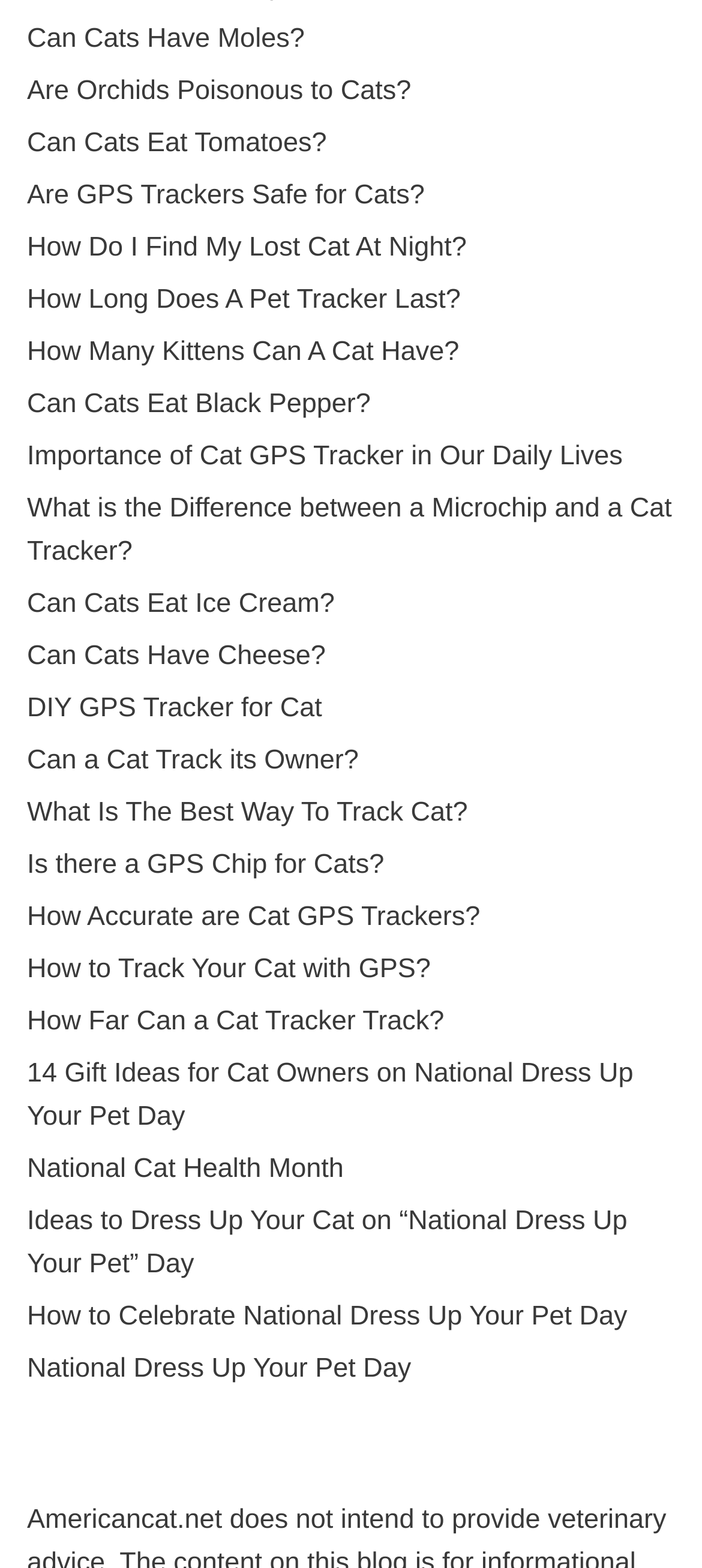Please find the bounding box coordinates of the section that needs to be clicked to achieve this instruction: "Find out how to track your cat with GPS".

[0.038, 0.608, 0.614, 0.628]